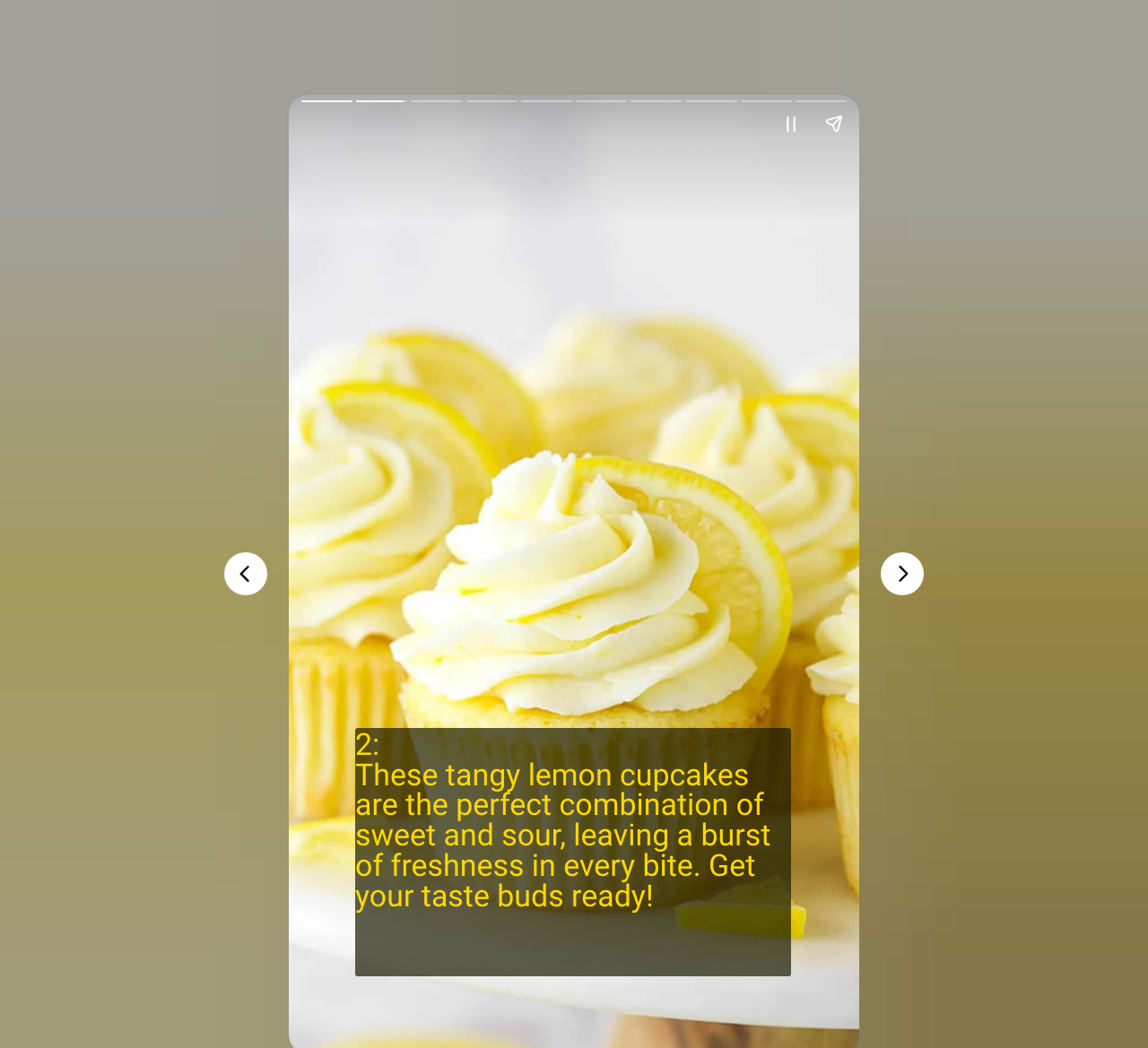Provide a single word or phrase answer to the question: 
What is the tone of the webpage?

Inviting